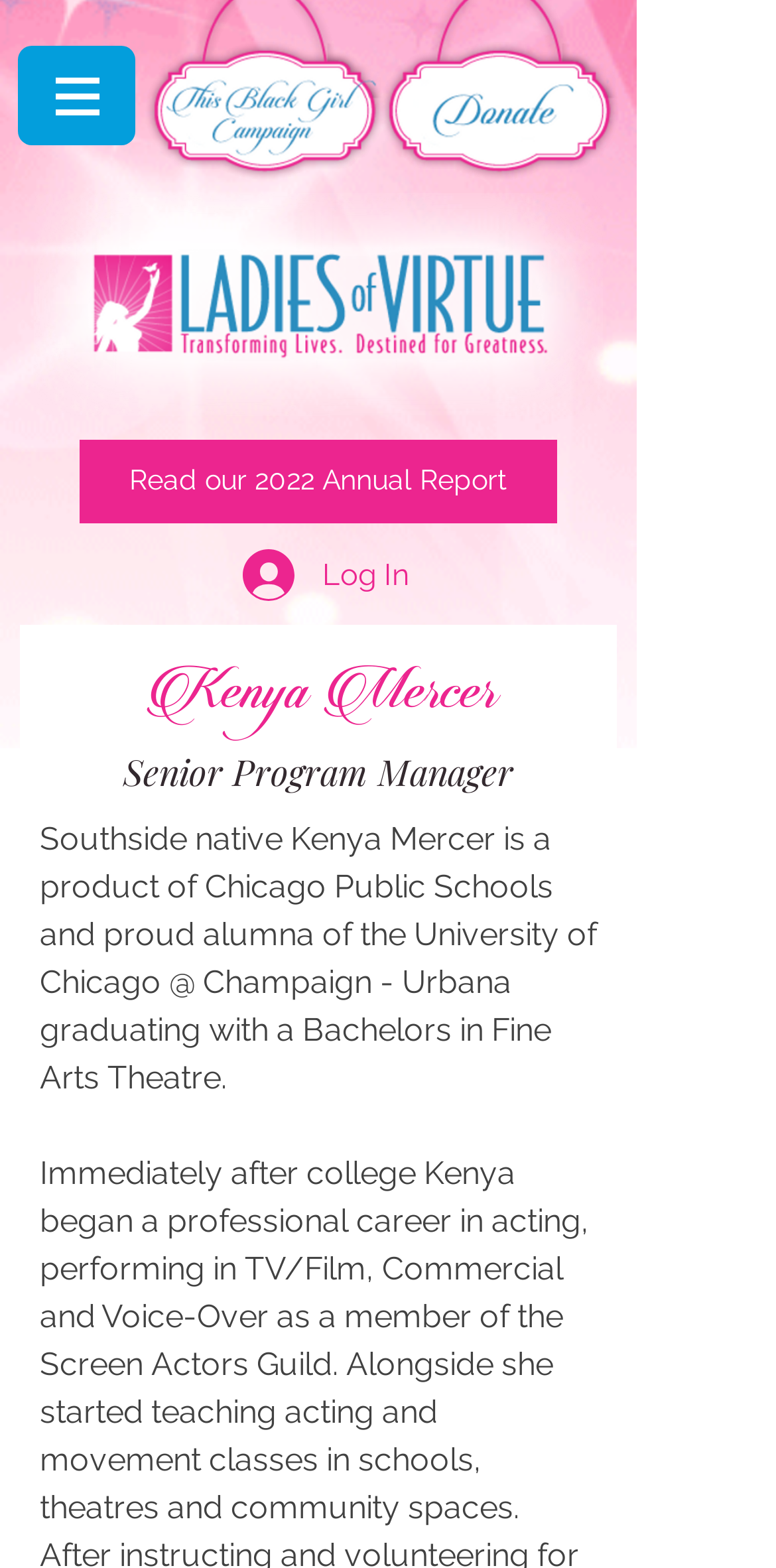What is the degree Kenya Mercer graduated with?
Using the visual information, respond with a single word or phrase.

Bachelors in Fine Arts Theatre